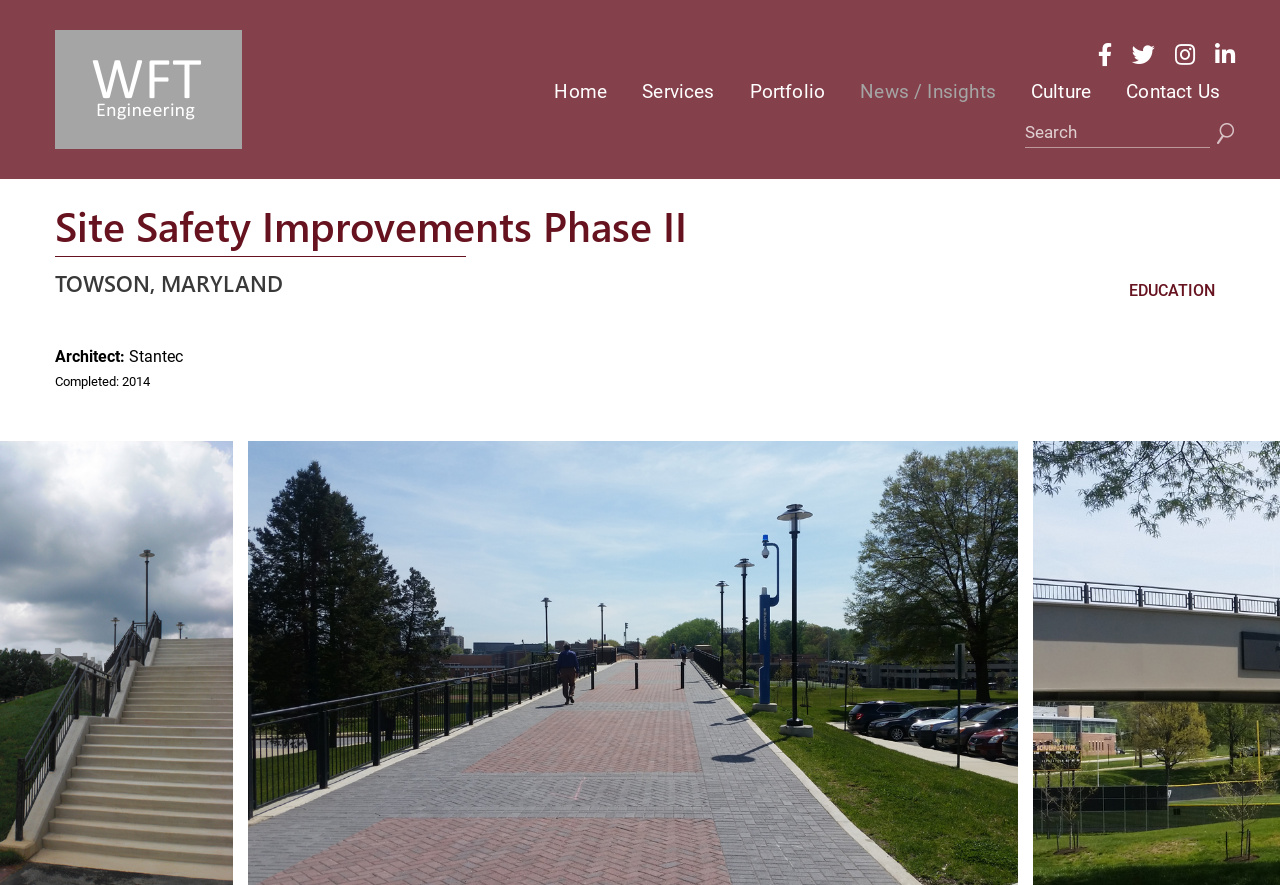Given the following UI element description: "News / Insights", find the bounding box coordinates in the webpage screenshot.

[0.66, 0.076, 0.794, 0.132]